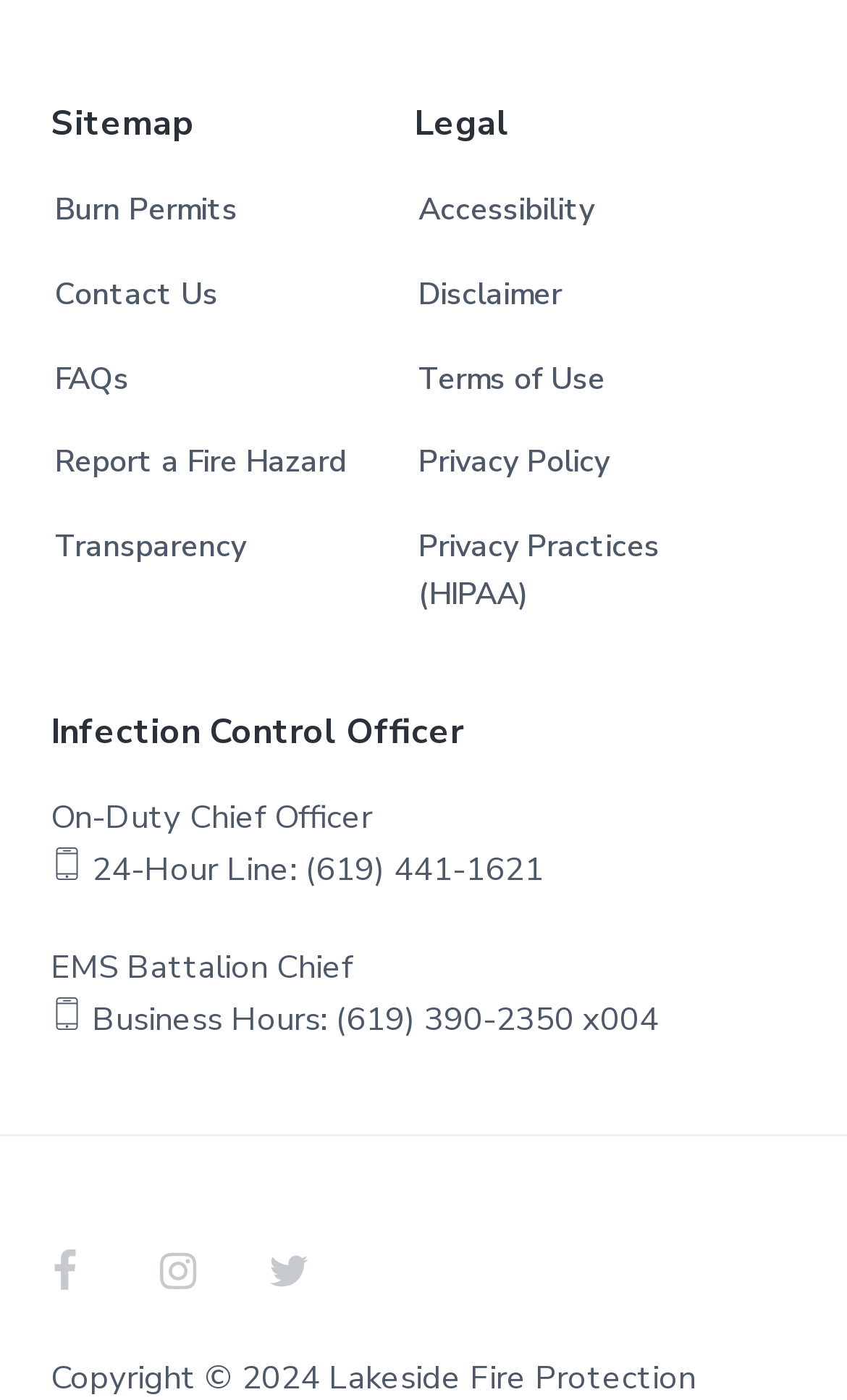Please identify the bounding box coordinates of the clickable element to fulfill the following instruction: "Contact Us". The coordinates should be four float numbers between 0 and 1, i.e., [left, top, right, bottom].

[0.065, 0.194, 0.257, 0.229]